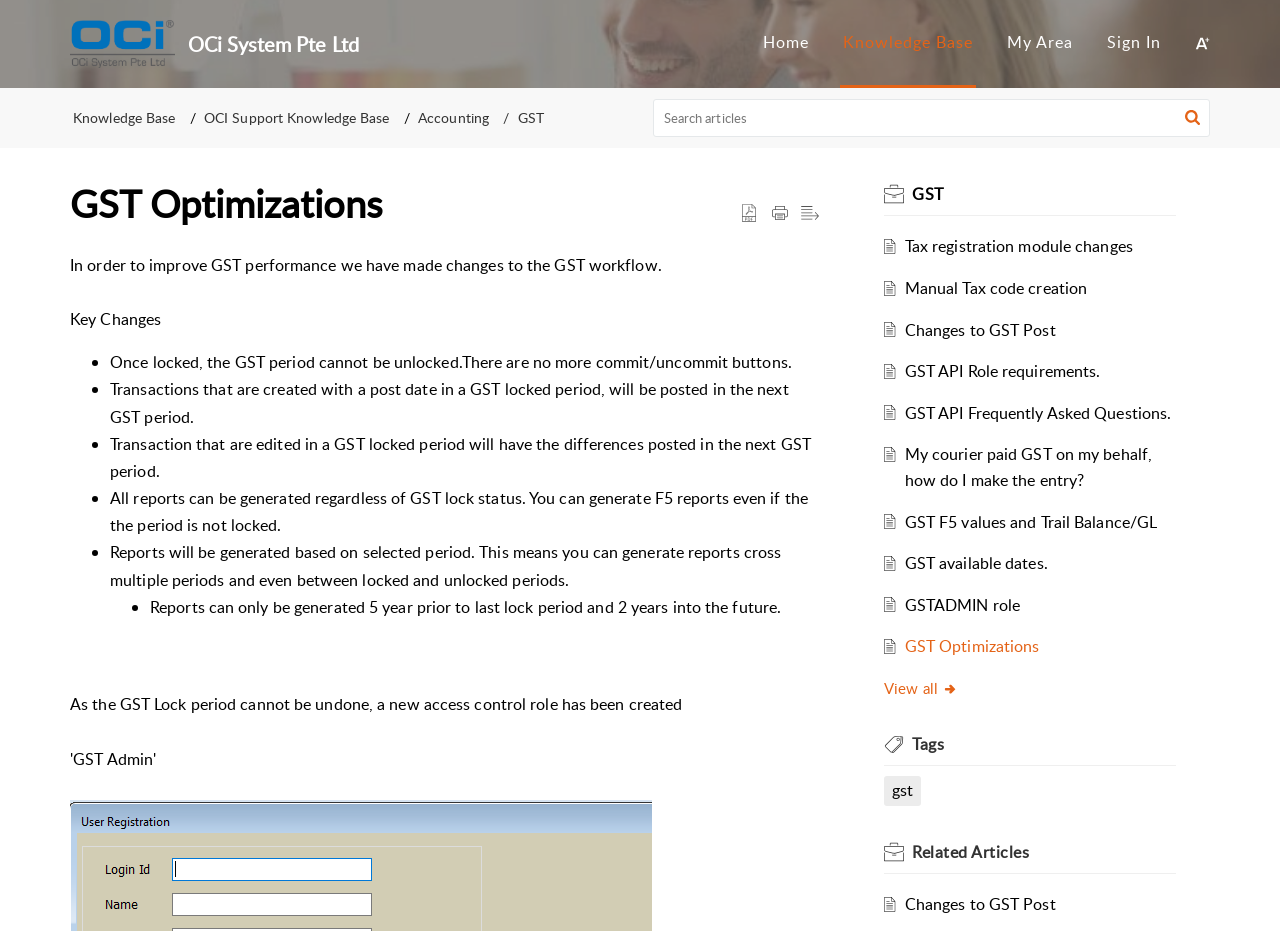Determine the bounding box coordinates for the clickable element to execute this instruction: "View all". Provide the coordinates as four float numbers between 0 and 1, i.e., [left, top, right, bottom].

[0.691, 0.728, 0.748, 0.75]